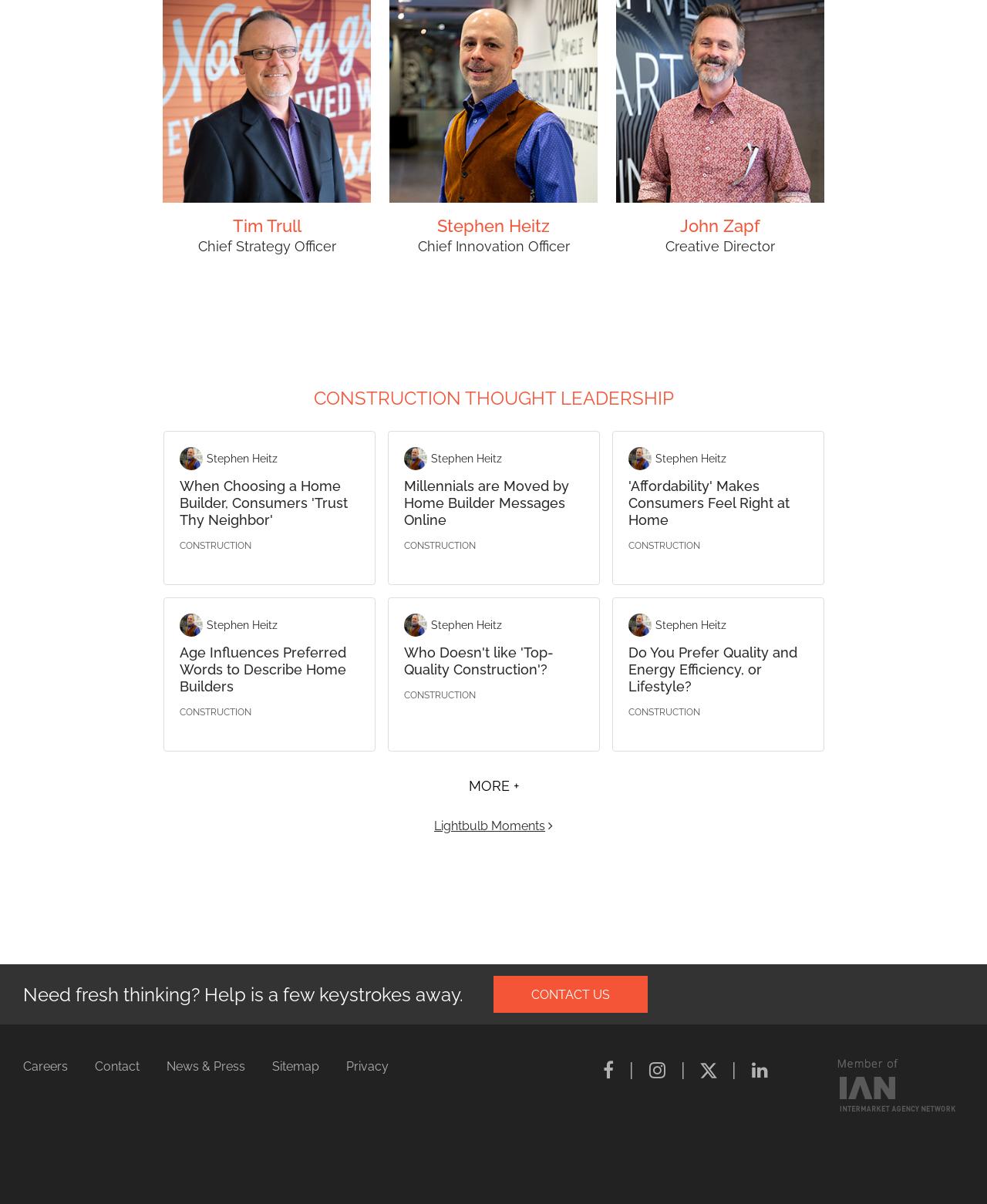What is the purpose of the button 'MORE +'?
Utilize the image to construct a detailed and well-explained answer.

The button 'MORE +' is likely used to show more content related to the 'Lightbulb Moments' section, as it is placed below the link 'Lightbulb Moments'.